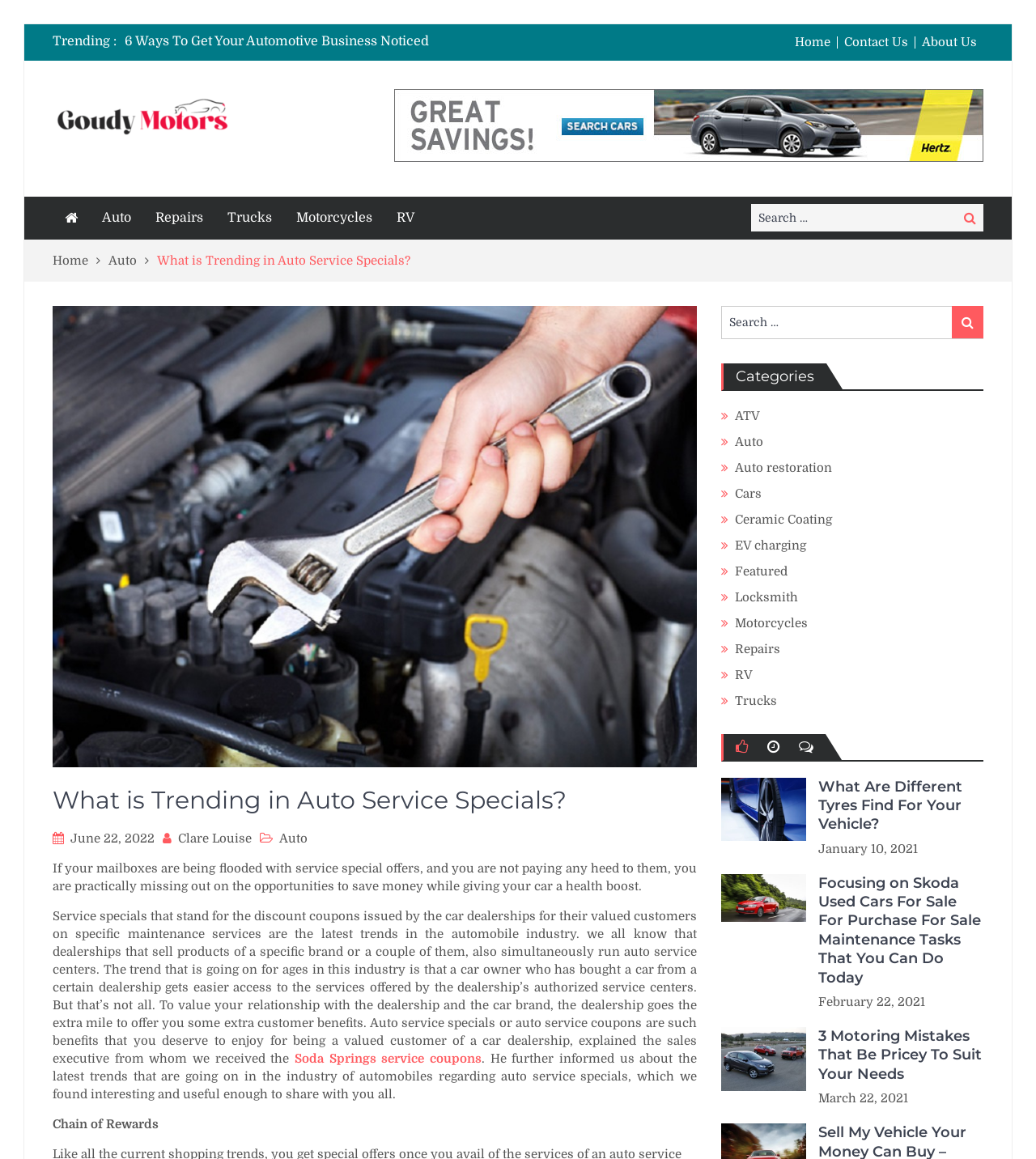Find the bounding box coordinates of the element's region that should be clicked in order to follow the given instruction: "Read the article 'What Are Different Tyres Find For Your Vehicle?'". The coordinates should consist of four float numbers between 0 and 1, i.e., [left, top, right, bottom].

[0.79, 0.671, 0.929, 0.719]